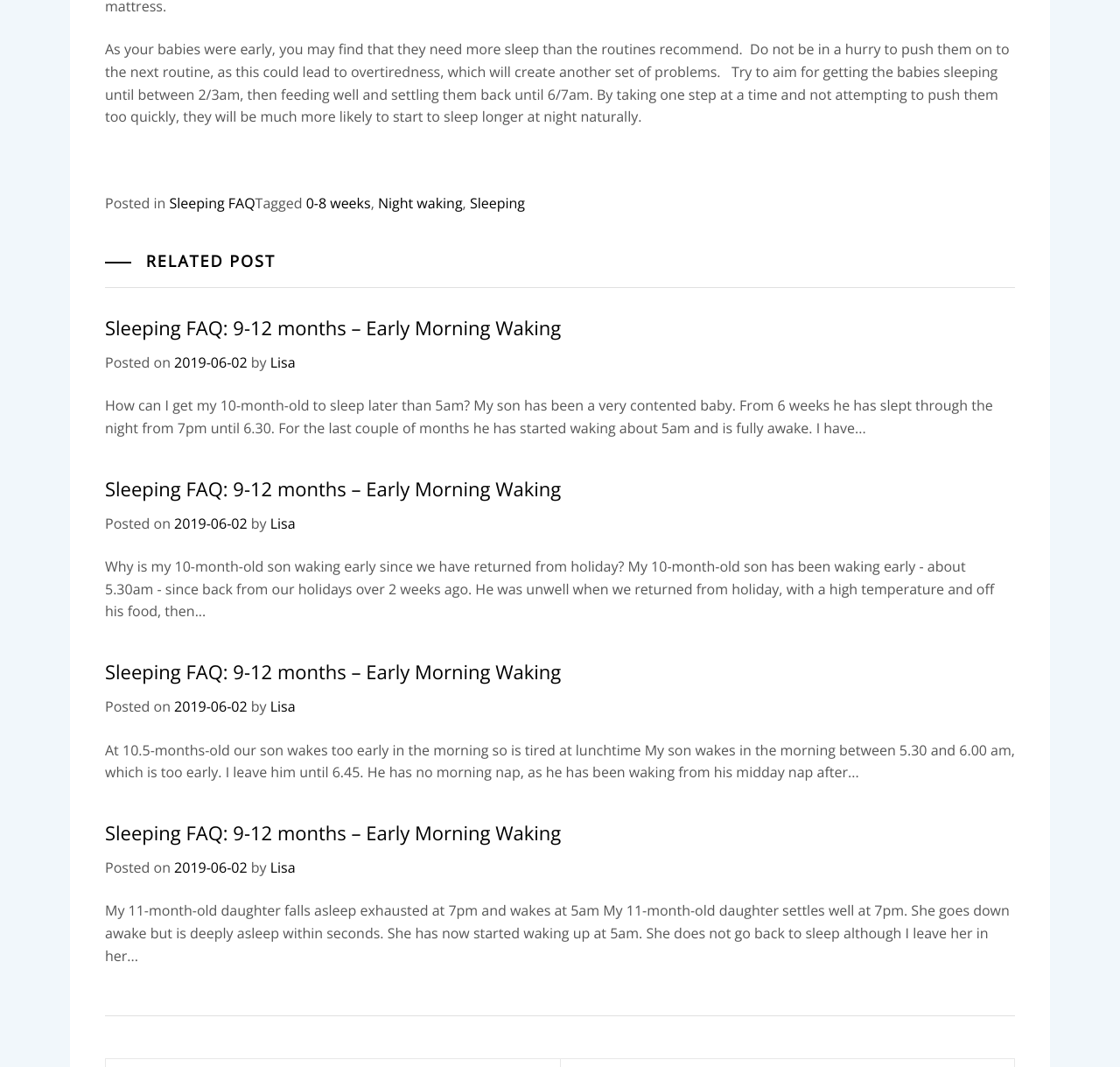Please specify the bounding box coordinates of the clickable region to carry out the following instruction: "Check the post written by 'Lisa'". The coordinates should be four float numbers between 0 and 1, in the format [left, top, right, bottom].

[0.241, 0.331, 0.264, 0.349]